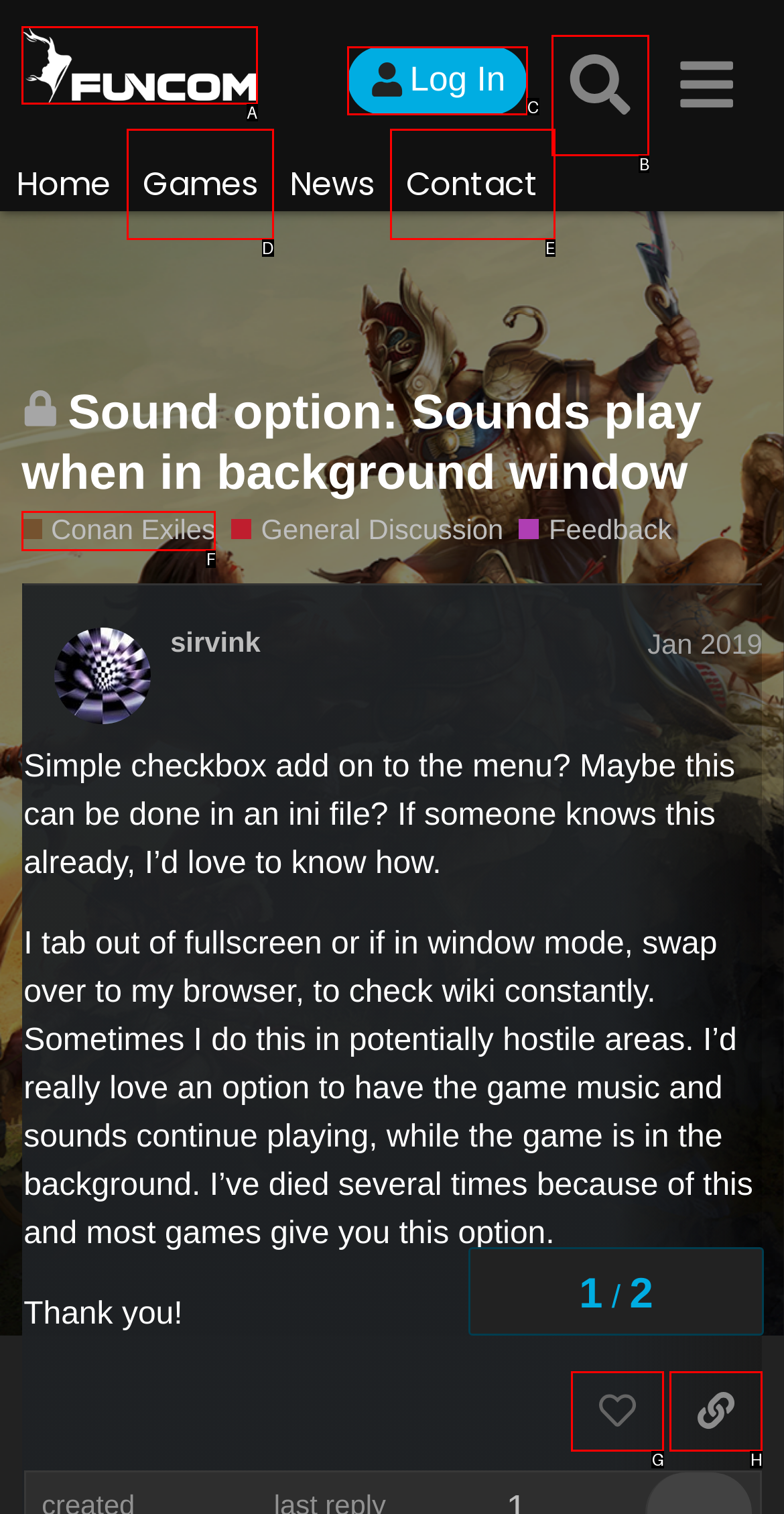Determine which element should be clicked for this task: Click the 'Log In' button
Answer with the letter of the selected option.

C